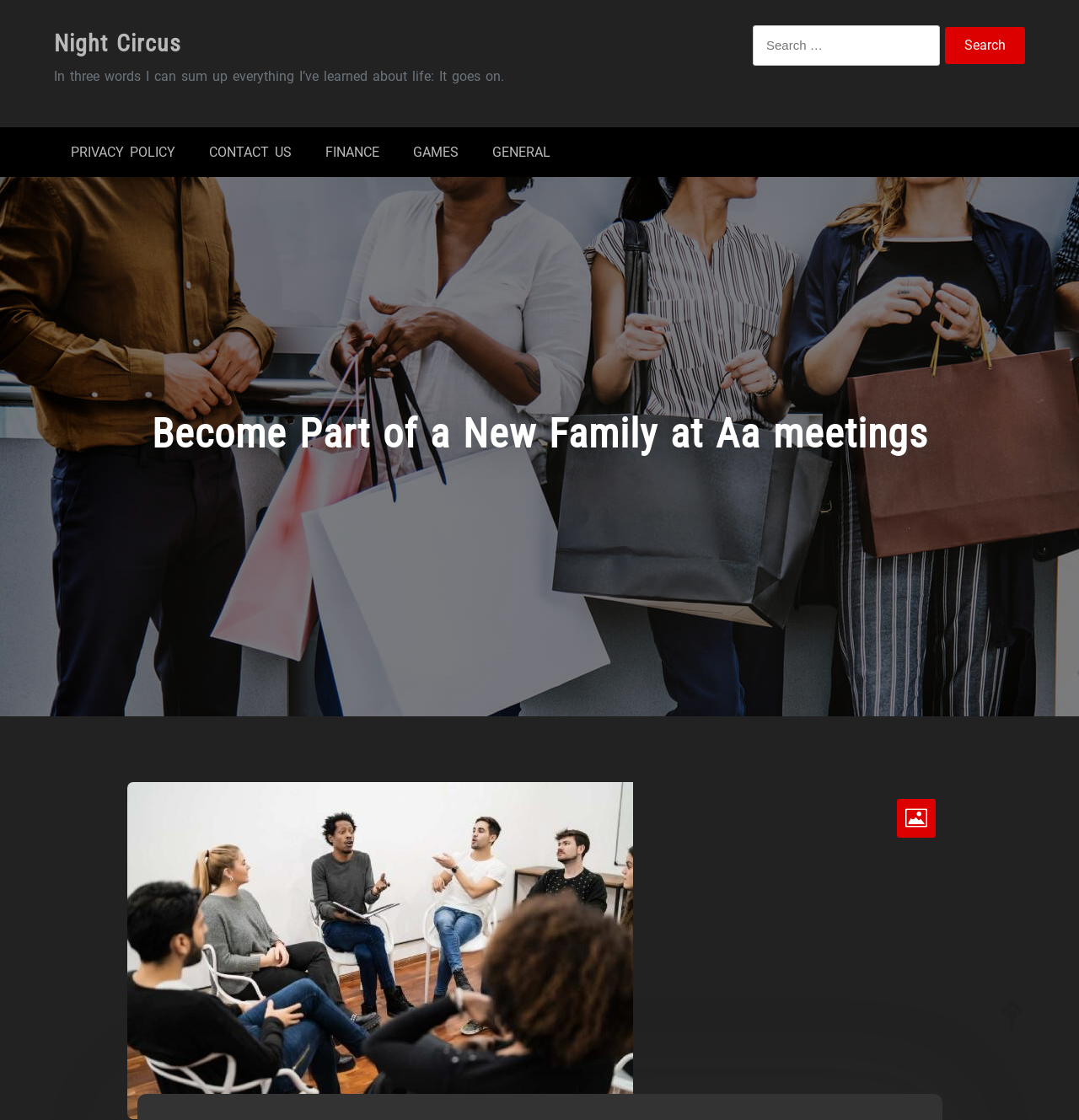Describe all the significant parts and information present on the webpage.

The webpage appears to be a website for a community or organization called "Night Circus" with a focus on AA meetings. At the top of the page, there is a large heading that reads "Night Circus" with a link to the same name. Below this heading, there is a quote in a static text element that says "In three words I can sum up everything I’ve learned about life: It goes on."

On the right side of the page, there is a search bar with a label "Search for:" and a search box where users can input their queries. Next to the search box, there is a "Search" button.

Below the quote, there are five links arranged horizontally, labeled "PRIVACY POLICY", "CONTACT US", "FINANCE", "GAMES", and "GENERAL". These links are positioned near the top of the page, above the main content area.

The main content area is headed by a large heading that reads "Become Part of a New Family at Aa meetings". Below this heading, there is a link with no text, but it may be an icon or an image.

At the bottom right corner of the page, there is a small link with an icon represented by the Unicode character "\uea66", which may be a social media link or a button for some other functionality.